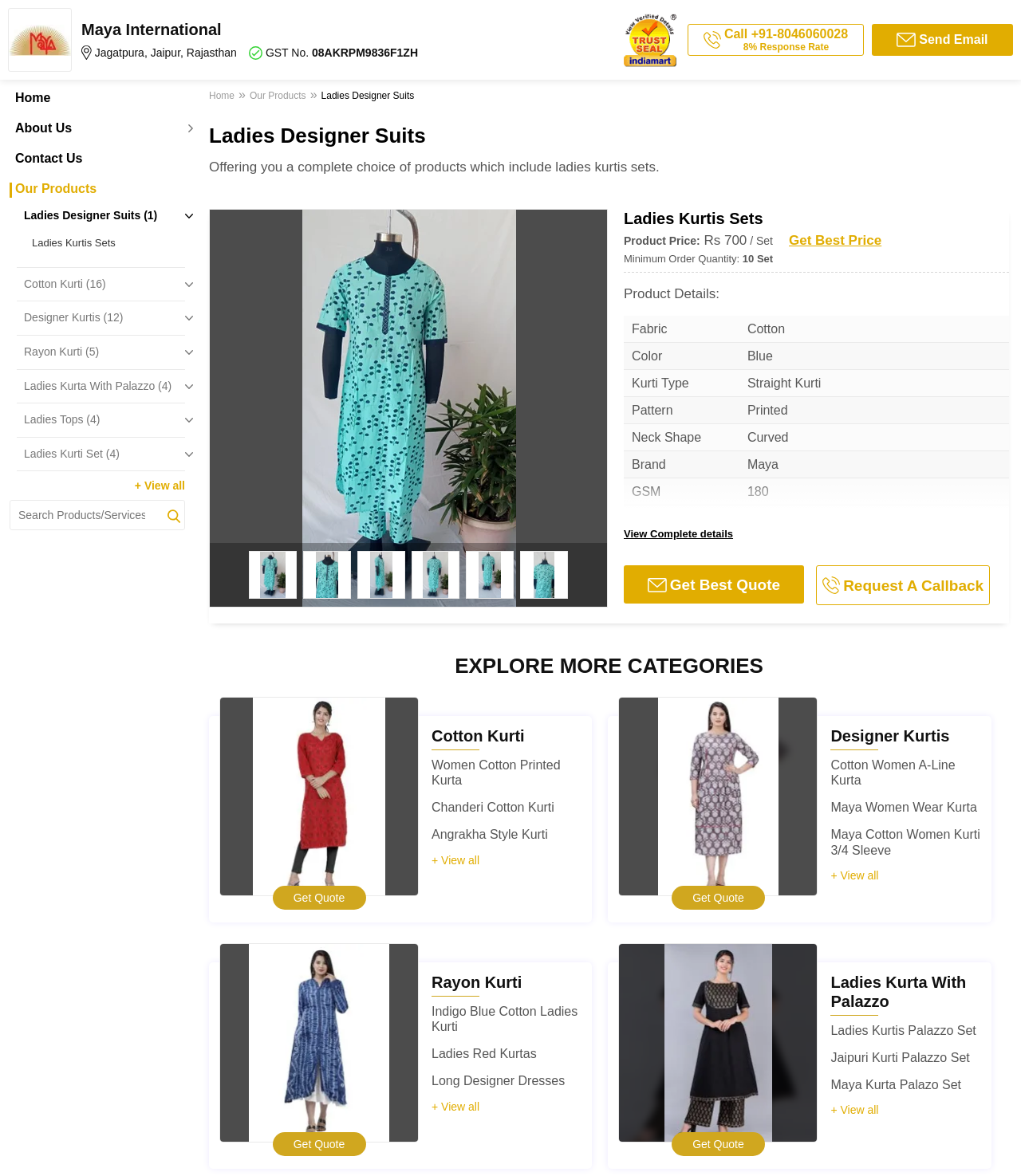Generate the title text from the webpage.

Ladies Designer Suits